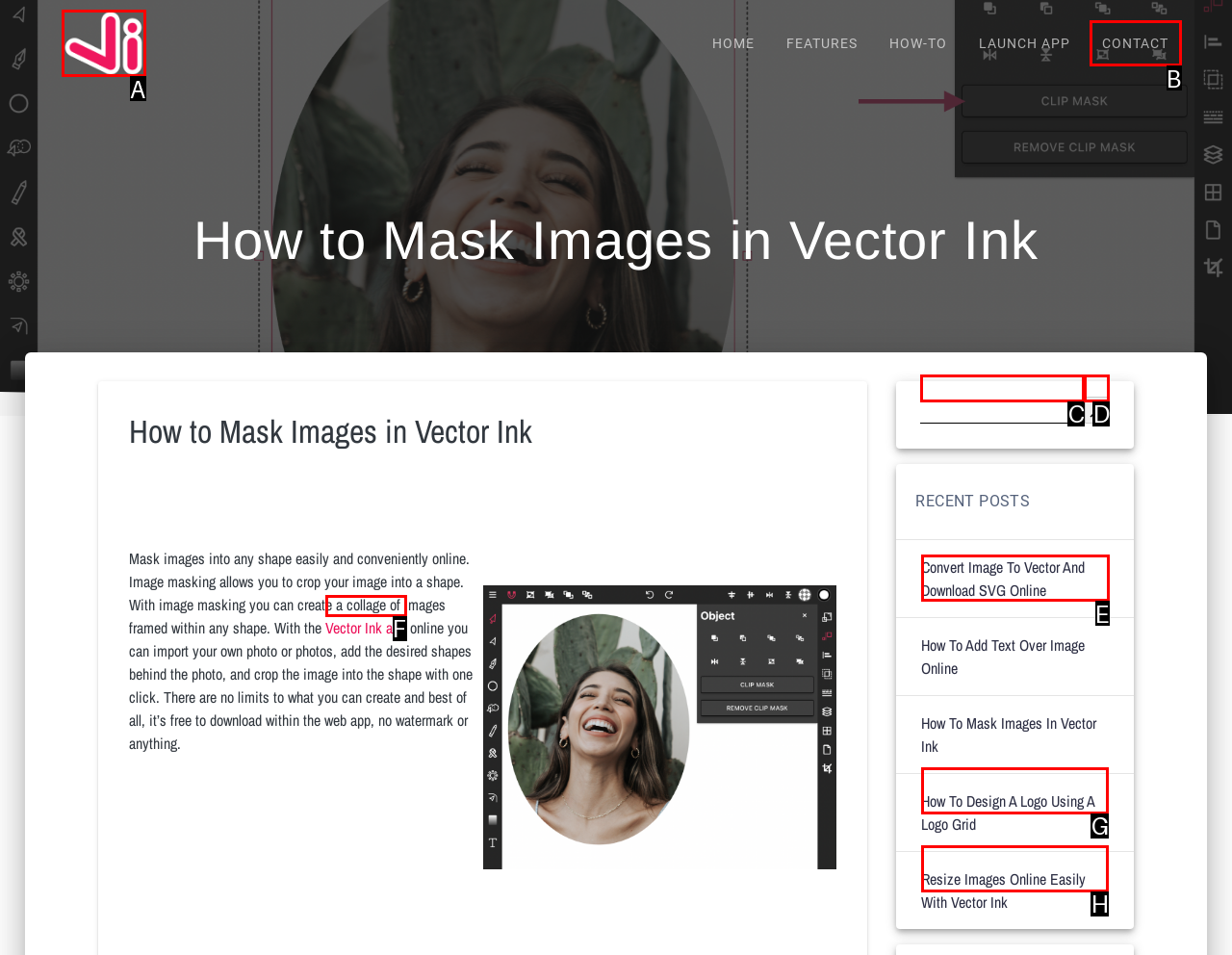Identify the appropriate choice to fulfill this task: Read the recent post about converting image to vector
Respond with the letter corresponding to the correct option.

E